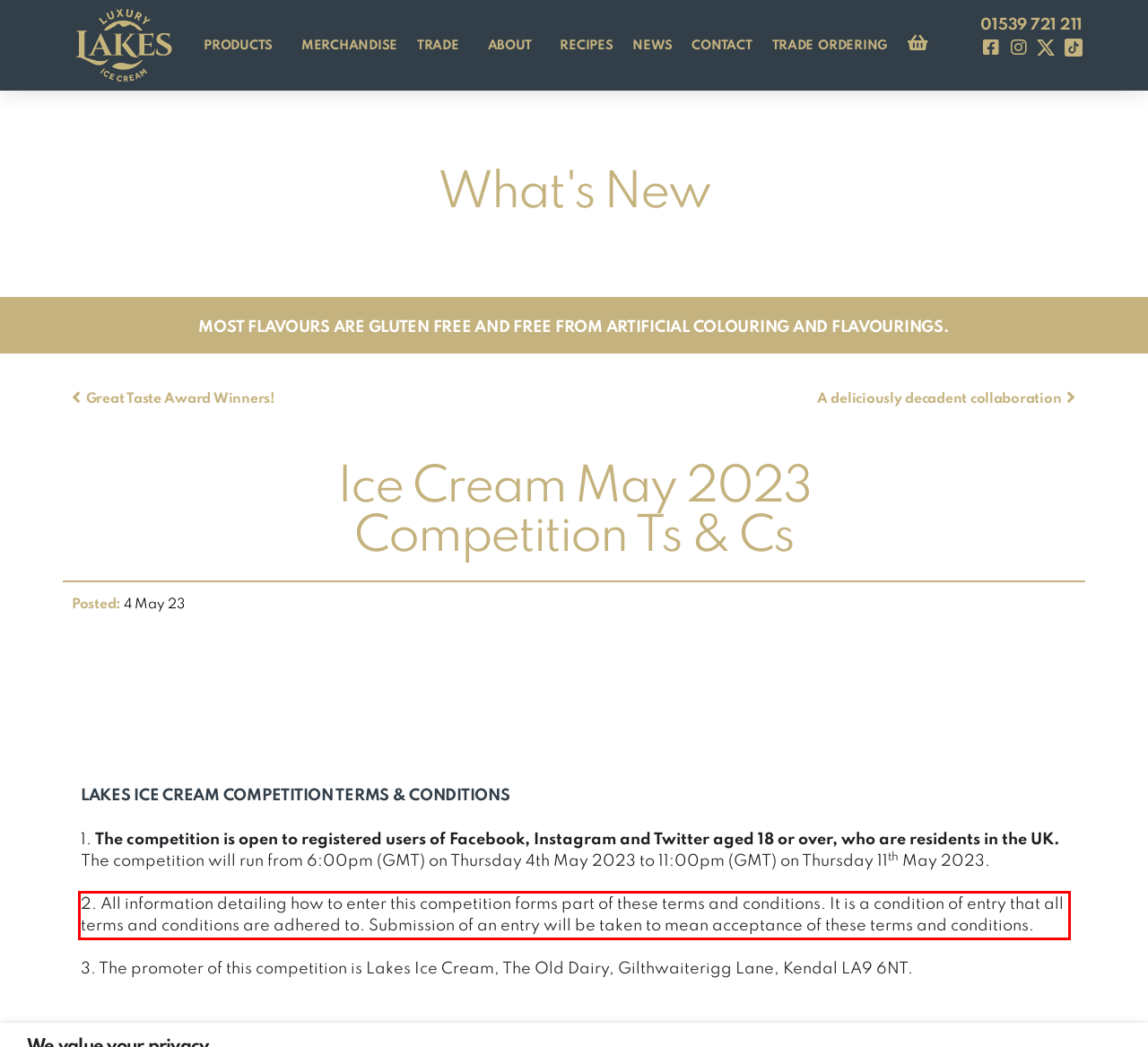Look at the screenshot of the webpage, locate the red rectangle bounding box, and generate the text content that it contains.

2. All information detailing how to enter this competition forms part of these terms and conditions. It is a condition of entry that all terms and conditions are adhered to. Submission of an entry will be taken to mean acceptance of these terms and conditions.